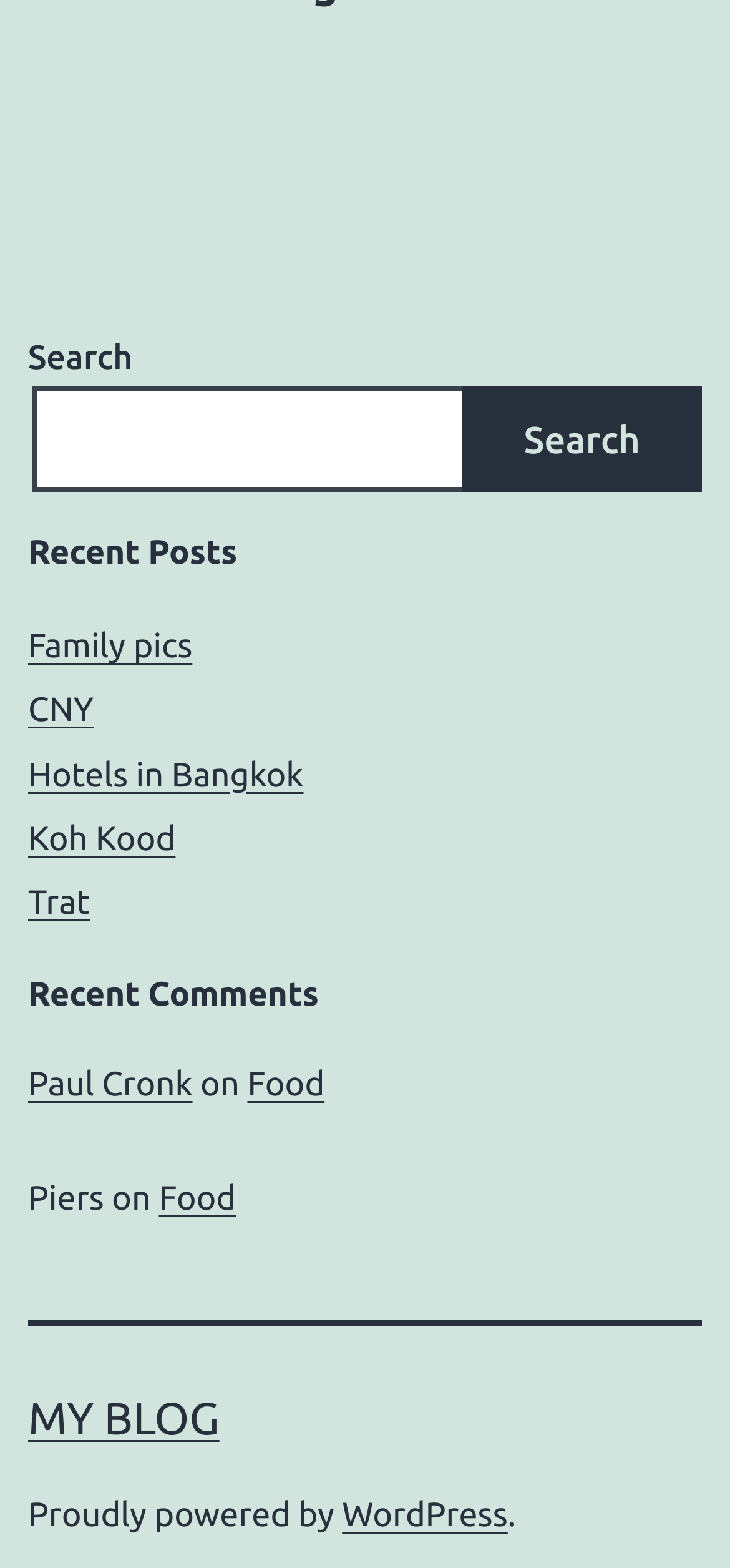From the screenshot, find the bounding box of the UI element matching this description: "Trat". Supply the bounding box coordinates in the form [left, top, right, bottom], each a float between 0 and 1.

[0.038, 0.562, 0.123, 0.59]